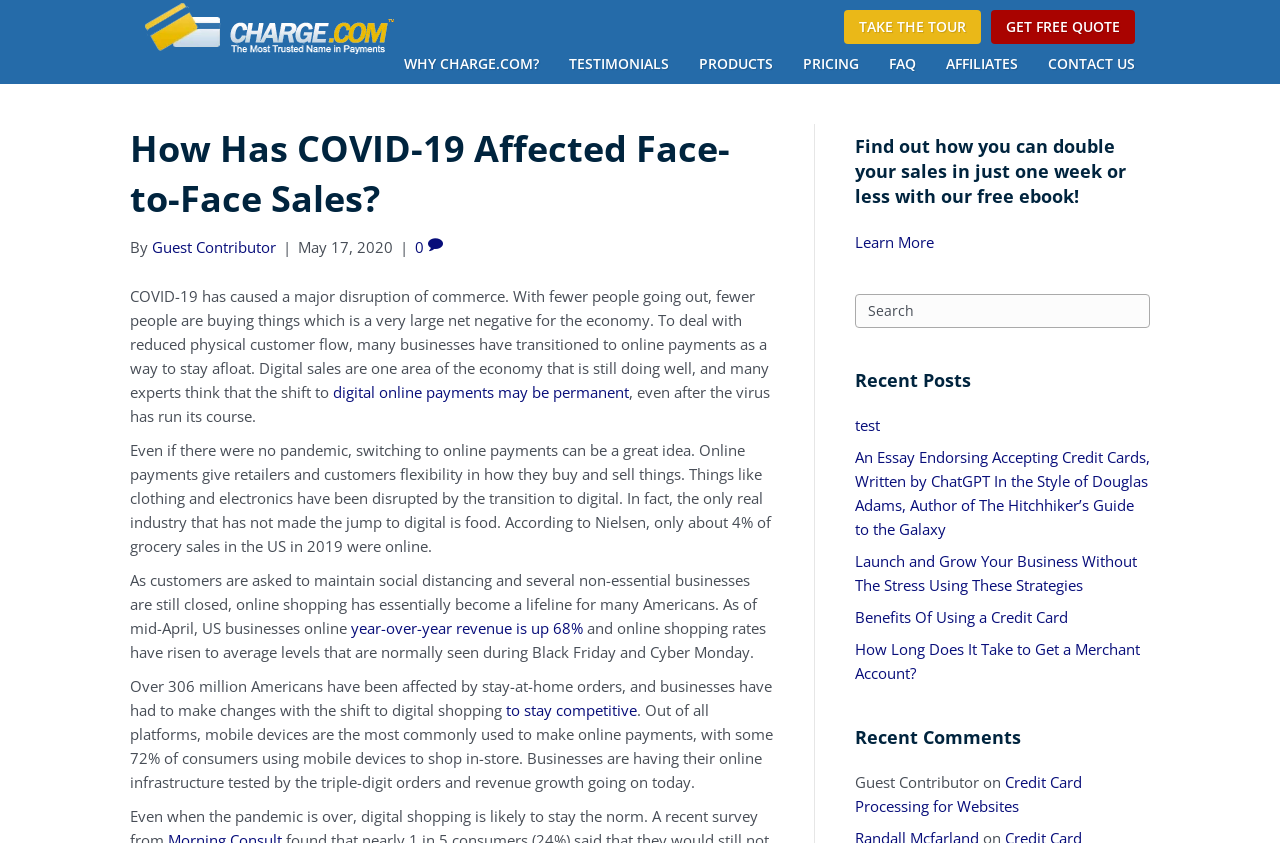Describe all significant elements and features of the webpage.

This webpage is about the impact of COVID-19 on face-to-face sales and the shift to online payments. At the top, there is a layout table with a logo of Charge.com, a link to take a tour, and a link to get a free quote. Below this, there is a navigation menu with links to various sections of the website, including "Why Charge.com?", "Testimonials", "Products", "Pricing", "FAQ", "Affiliates", and "Contact Us".

The main content of the webpage is an article titled "How Has COVID-19 Affected Face-to-Face Sales?" written by a guest contributor. The article discusses how the pandemic has disrupted commerce, leading to a decrease in physical customer flow, and how many businesses have transitioned to online payments as a result. It also mentions that digital sales are still doing well and that the shift to online payments may be permanent even after the pandemic.

The article is divided into several paragraphs, with links to related topics, such as the growth of online shopping and the importance of online infrastructure for businesses. There are also several statistics mentioned, including the fact that 72% of consumers use mobile devices to shop in-store.

On the right side of the webpage, there are three complementary sections. The first section has a heading "Find out how you can double your sales in just one week or less with our free ebook!" and a link to learn more. The second section has a search bar with a placeholder text "Type and press Enter to search." The third section has a heading "Recent Posts" and lists several article titles, including "An Essay Endorsing Accepting Credit Cards" and "Benefits Of Using a Credit Card". Below this, there is a section titled "Recent Comments" with a comment from a guest contributor.